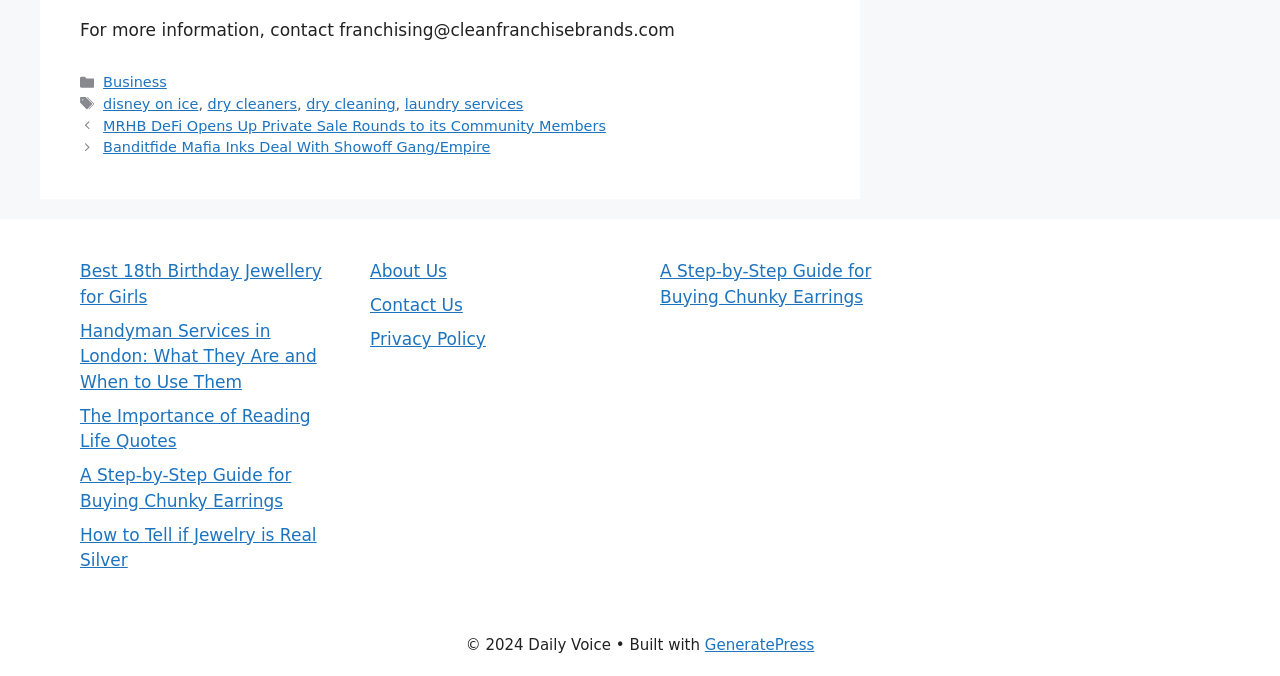Please identify the bounding box coordinates of the element I need to click to follow this instruction: "Read 'MRHB DeFi Opens Up Private Sale Rounds to its Community Members' post".

[0.081, 0.174, 0.473, 0.198]